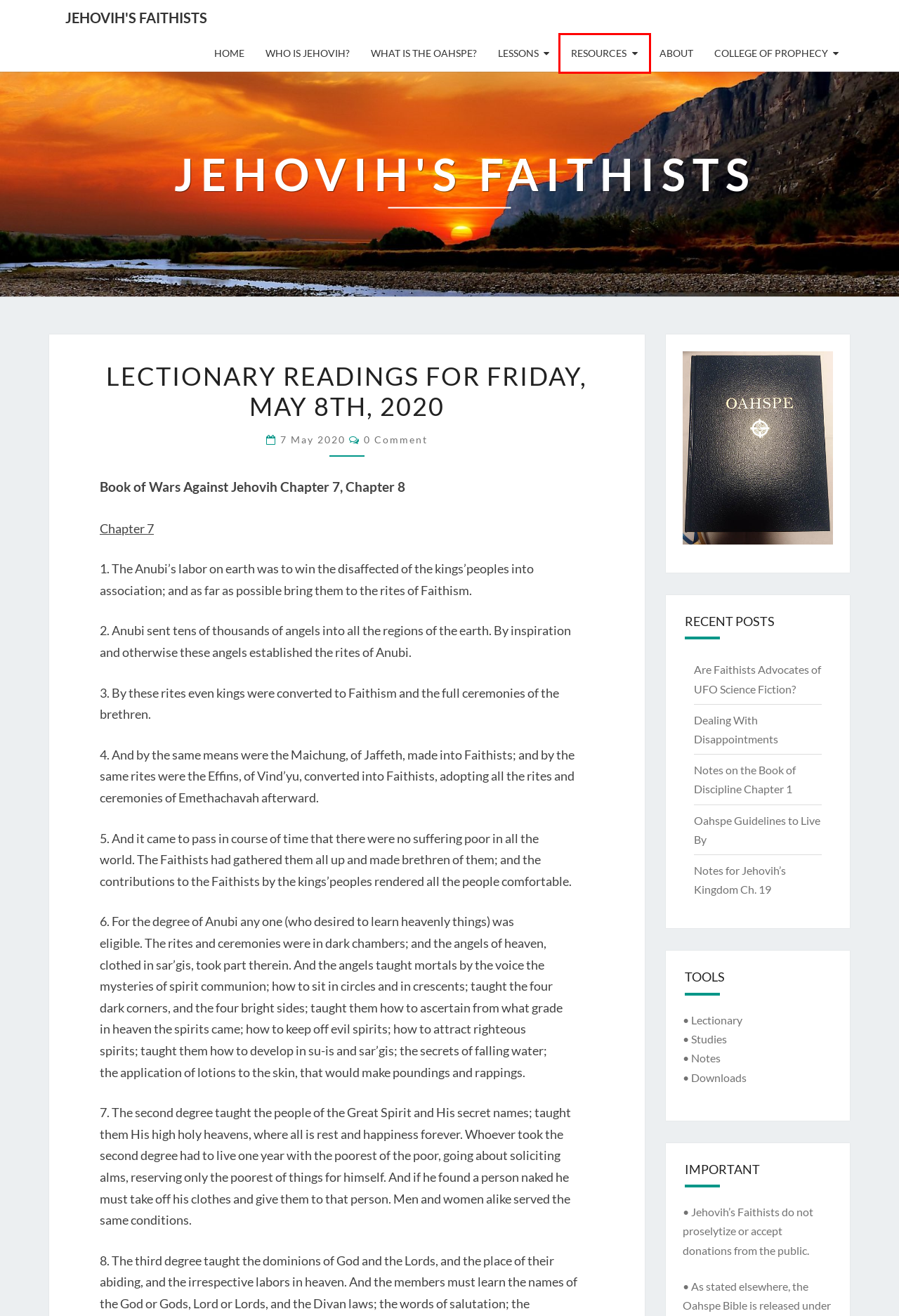You are looking at a screenshot of a webpage with a red bounding box around an element. Determine the best matching webpage description for the new webpage resulting from clicking the element in the red bounding box. Here are the descriptions:
A. Notes on the Book of Discipline Chapter 1 –   Jehovih's Faithists
B. Are Faithists Advocates of UFO Science Fiction? –   Jehovih's Faithists
C. College of Prophecy –   Jehovih's Faithists
D. What is the Oahspe? –   Jehovih's Faithists
E. Lectionary Readings –   Jehovih's Faithists
F. Resources –   Jehovih's Faithists
G. Jehovih's Faithists
H. Notes for Jehovih’s Kingdom Ch. 19 –   Jehovih's Faithists

F